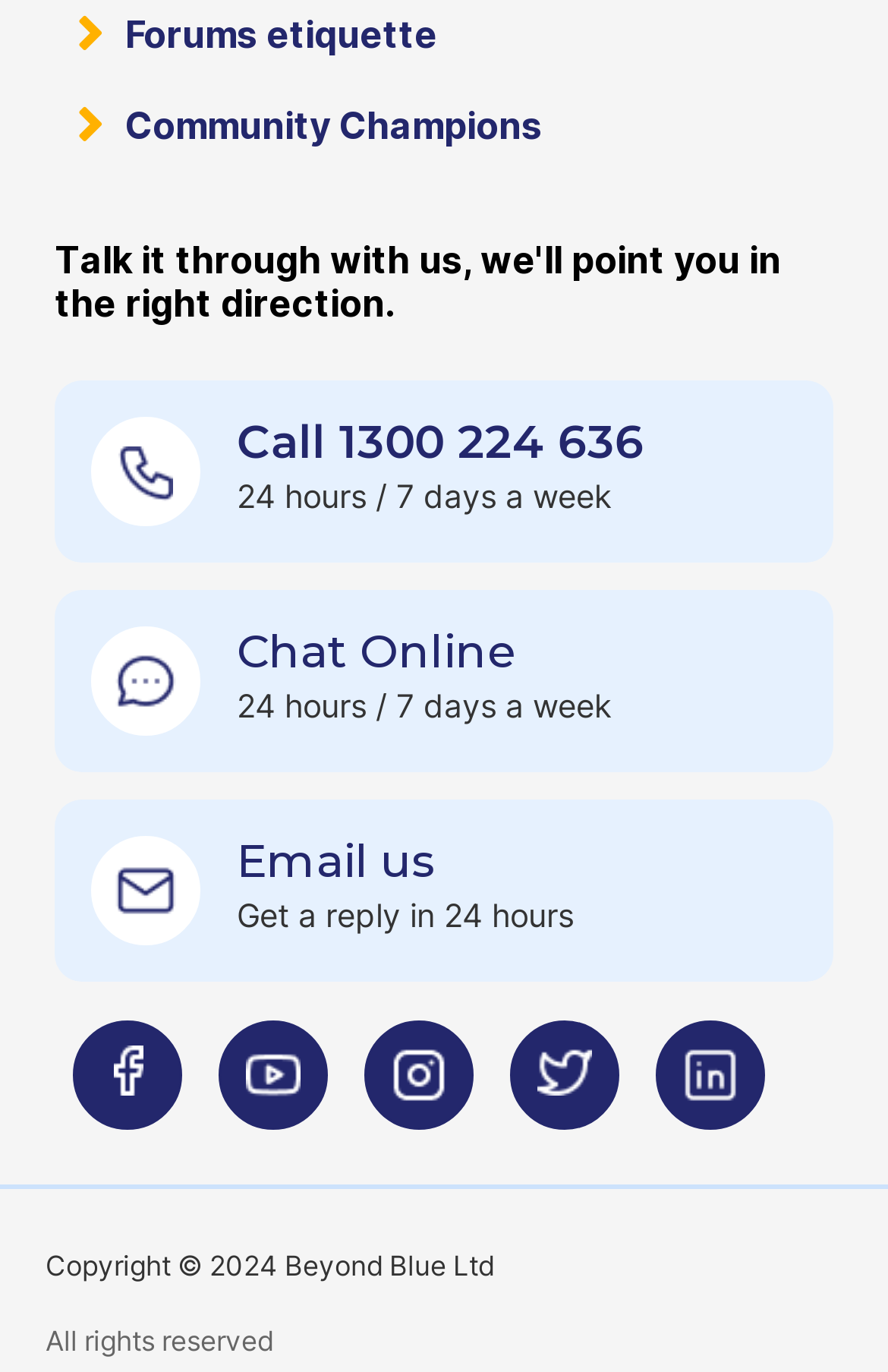Using the element description provided, determine the bounding box coordinates in the format (top-left x, top-left y, bottom-right x, bottom-right y). Ensure that all values are floating point numbers between 0 and 1. Element description: alt="Instagram" aria-label="Beyond Blue Instagram page"

[0.39, 0.783, 0.554, 0.811]